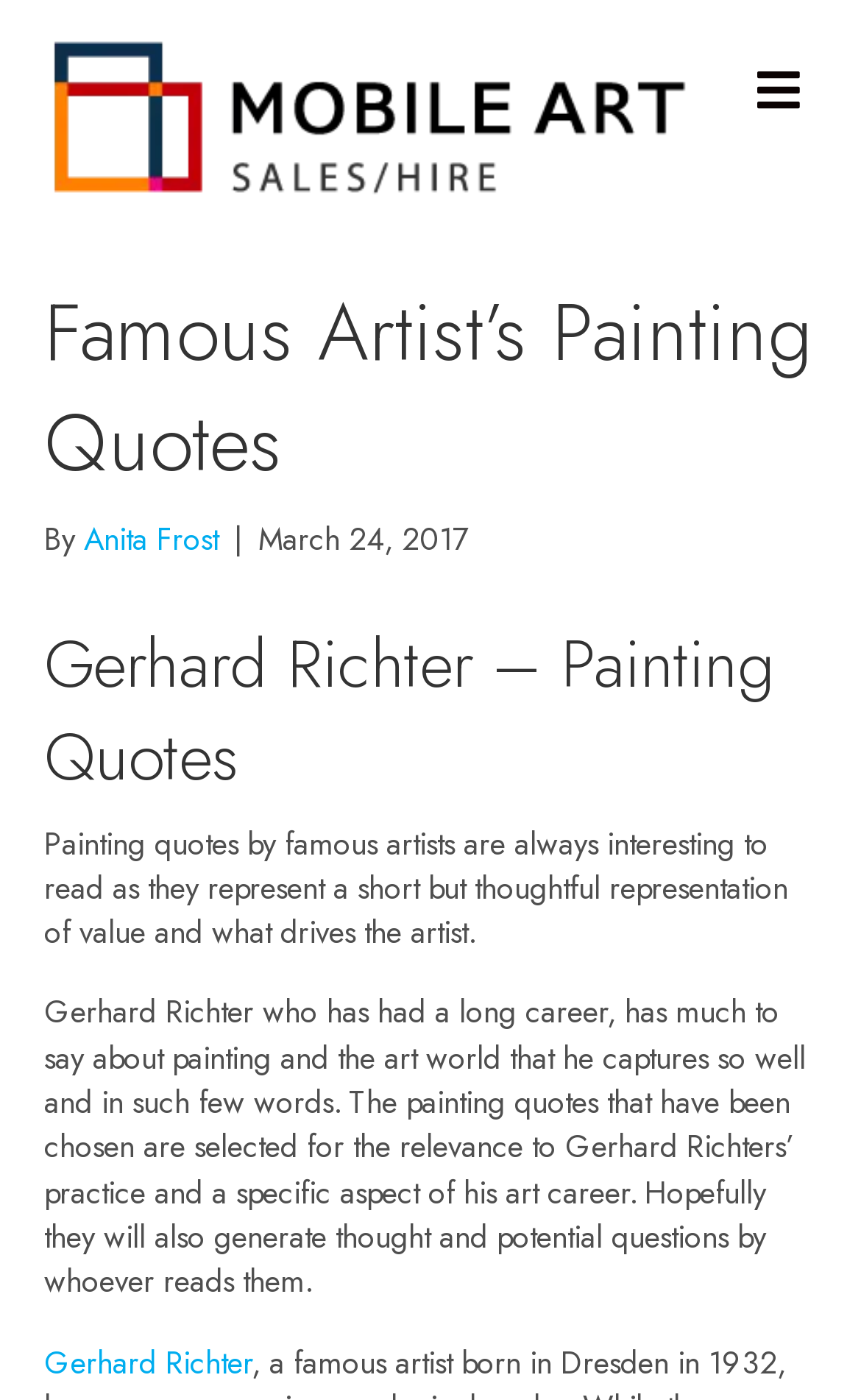Determine the bounding box for the HTML element described here: "Gerhard Richter". The coordinates should be given as [left, top, right, bottom] with each number being a float between 0 and 1.

[0.051, 0.957, 0.292, 0.988]